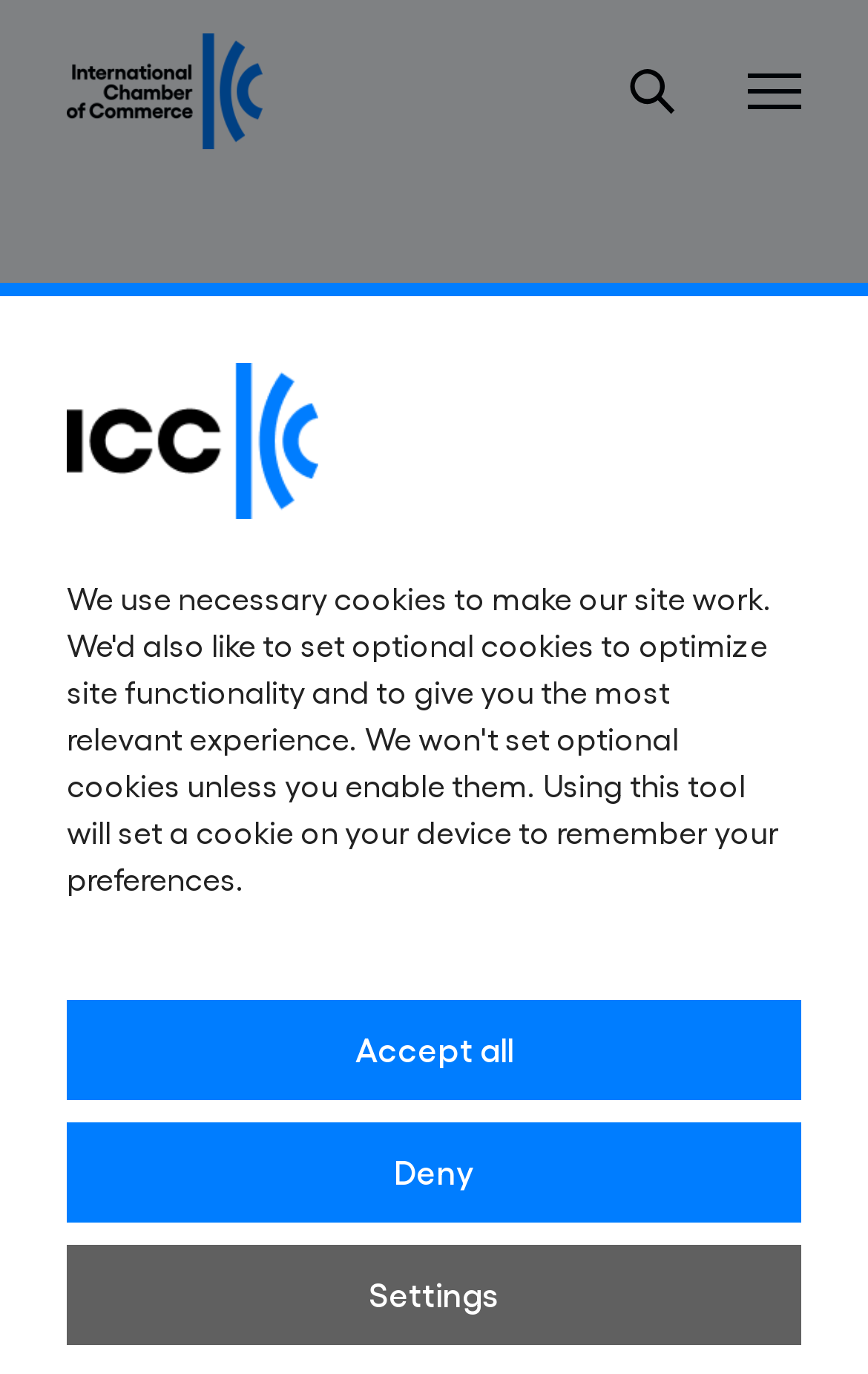Identify the bounding box for the described UI element. Provide the coordinates in (top-left x, top-left y, bottom-right x, bottom-right y) format with values ranging from 0 to 1: Deny

[0.077, 0.816, 0.923, 0.889]